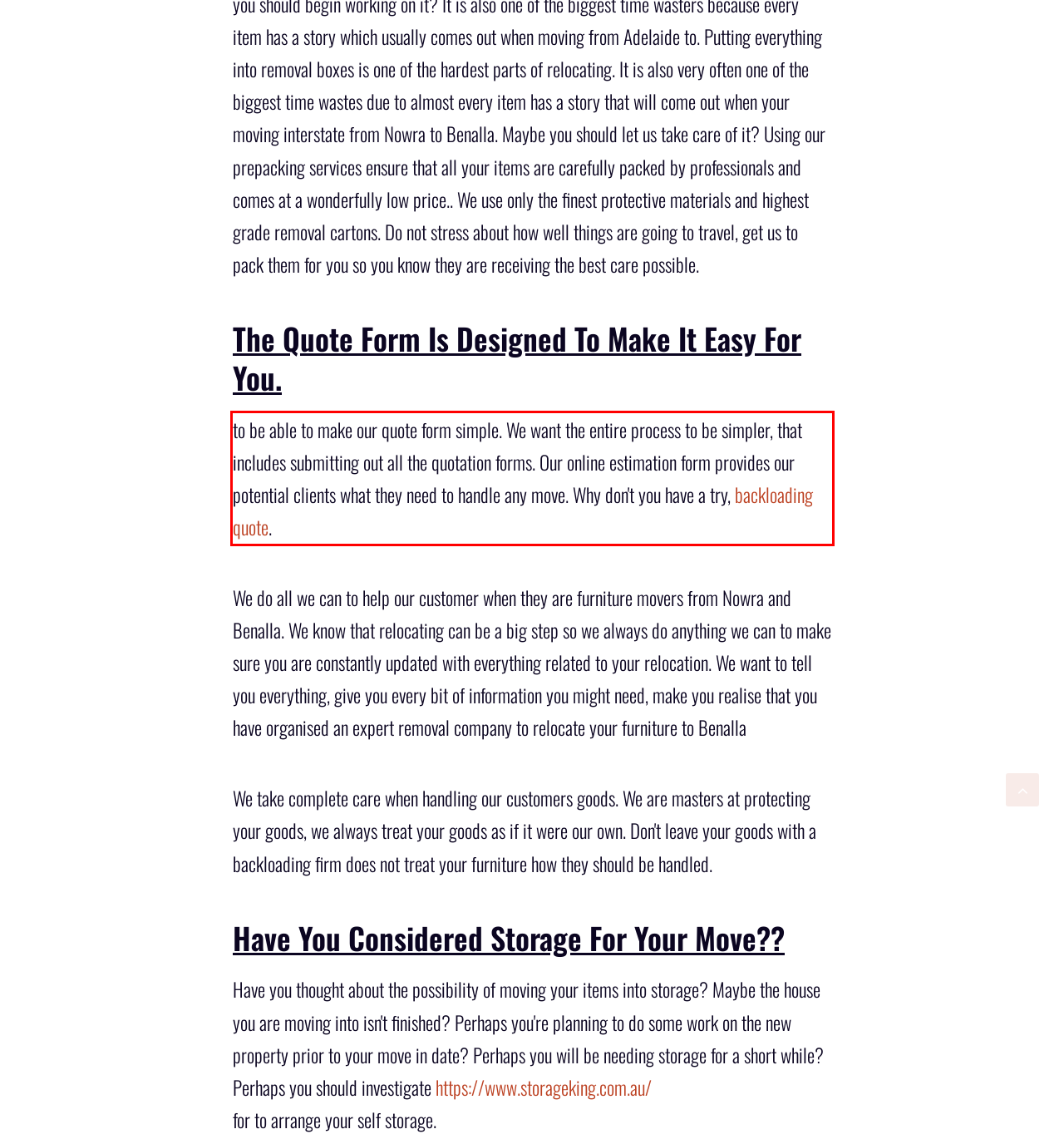Please identify and extract the text content from the UI element encased in a red bounding box on the provided webpage screenshot.

to be able to make our quote form simple. We want the entire process to be simpler, that includes submitting out all the quotation forms. Our online estimation form provides our potential clients what they need to handle any move. Why don't you have a try, backloading quote.